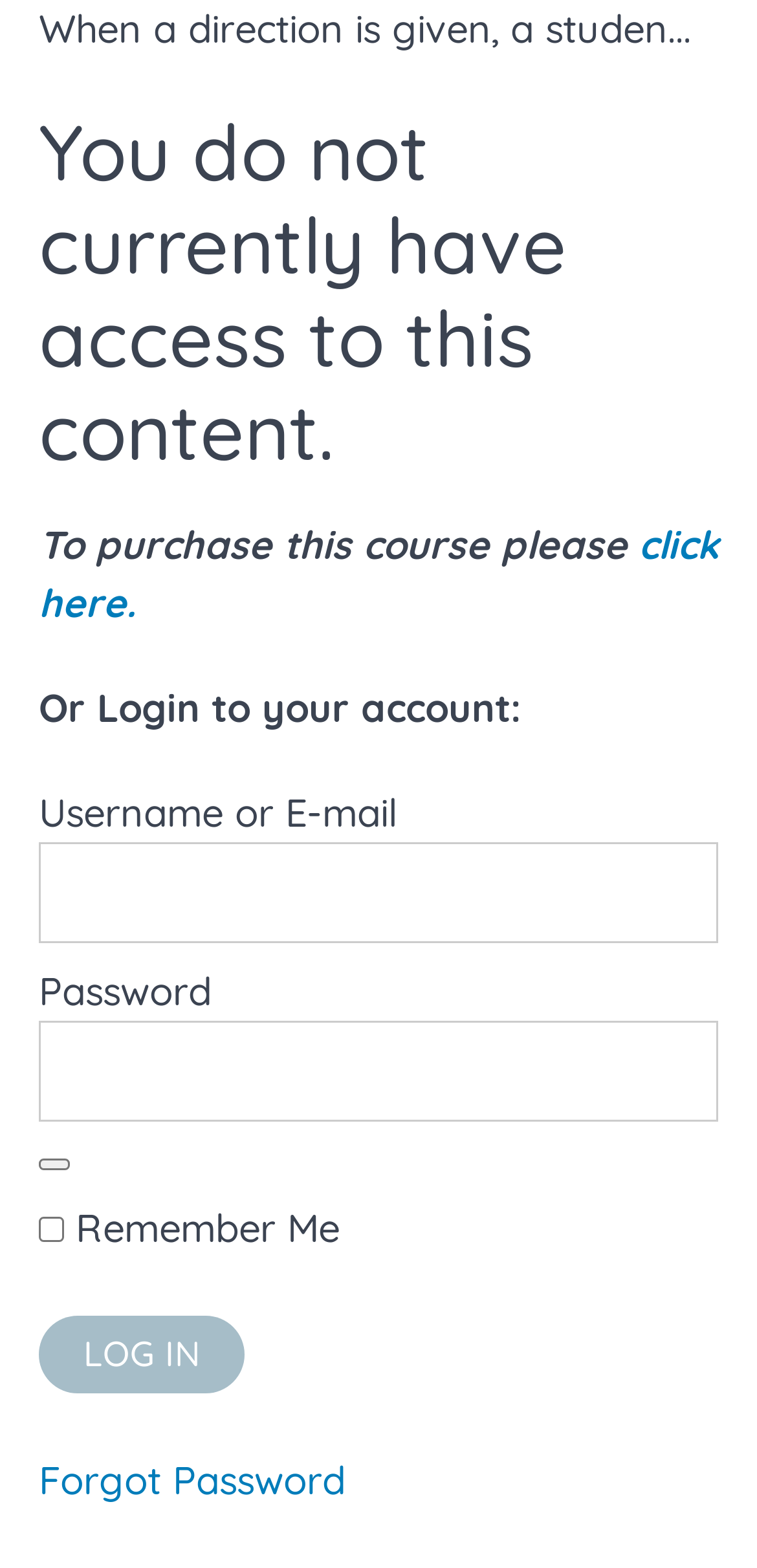Determine the bounding box coordinates for the region that must be clicked to execute the following instruction: "Click the link to learn about the history of inclusive education".

[0.0, 0.055, 0.072, 0.162]